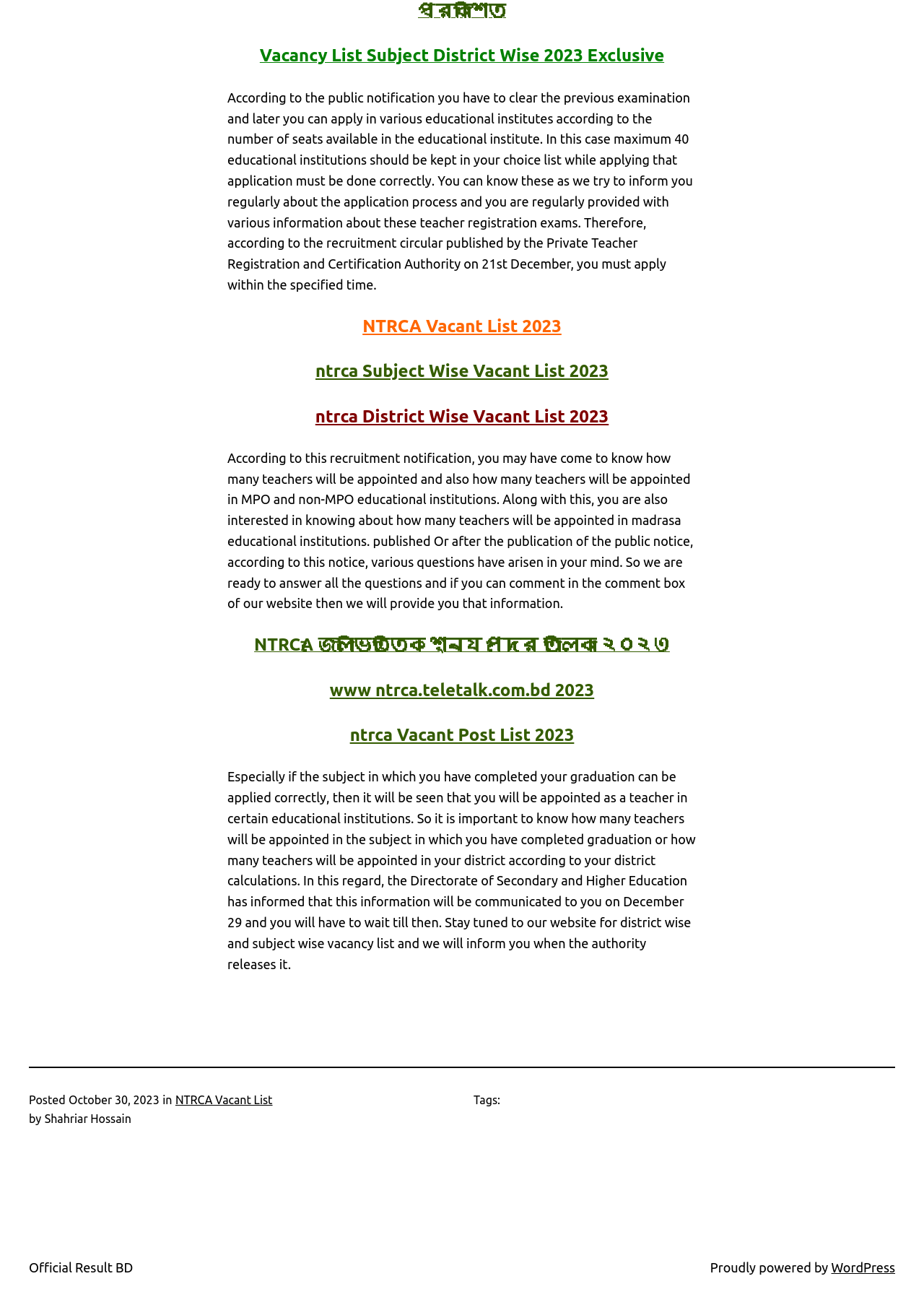From the webpage screenshot, predict the bounding box coordinates (top-left x, top-left y, bottom-right x, bottom-right y) for the UI element described here: NTRCA Vacant List

[0.19, 0.835, 0.295, 0.845]